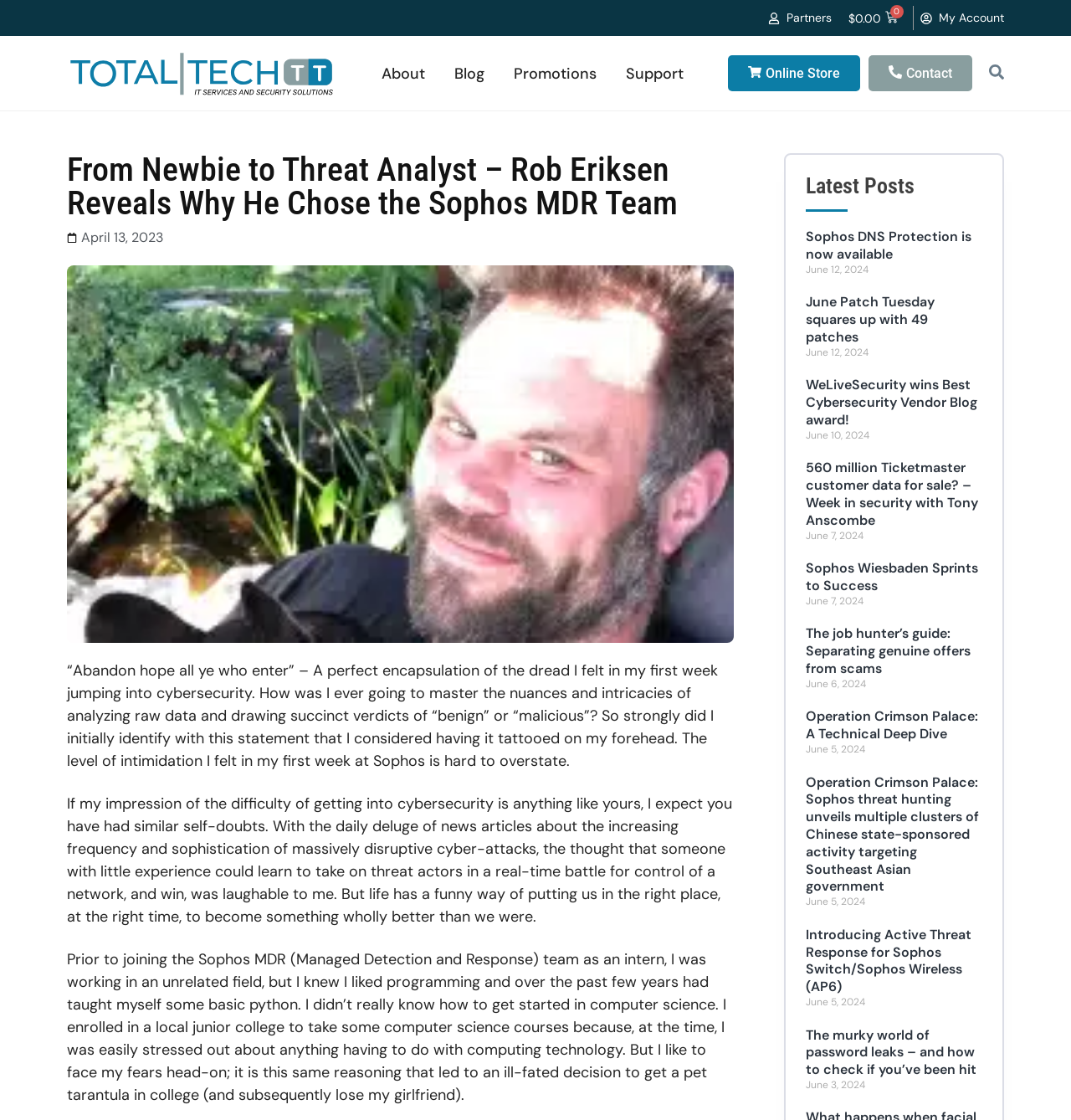Can you find and generate the webpage's heading?

From Newbie to Threat Analyst – Rob Eriksen Reveals Why He Chose the Sophos MDR Team